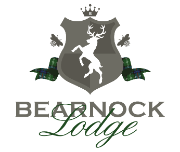Describe the image with as much detail as possible.

The image features the emblem of Bearnock Lodge, a charming venue located in Glenurquhart, Scotland, perfect for hosting small weddings. The design incorporates a stylized shield that prominently displays a stag, symbolizing the rich Scottish wildlife and natural heritage. Surrounding the stag are decorative elements that enhance the lodge's rustic elegance, including crossed hunting horns and tartan patterns. The name "Bearnock Lodge" is artistically rendered beneath the emblem in a flowing green script, emphasizing the lodge's connection to the lush landscape of the Highlands. This visual representation reflects the lodge's commitment to providing a romantic and picturesque setting for unforgettable wedding experiences.